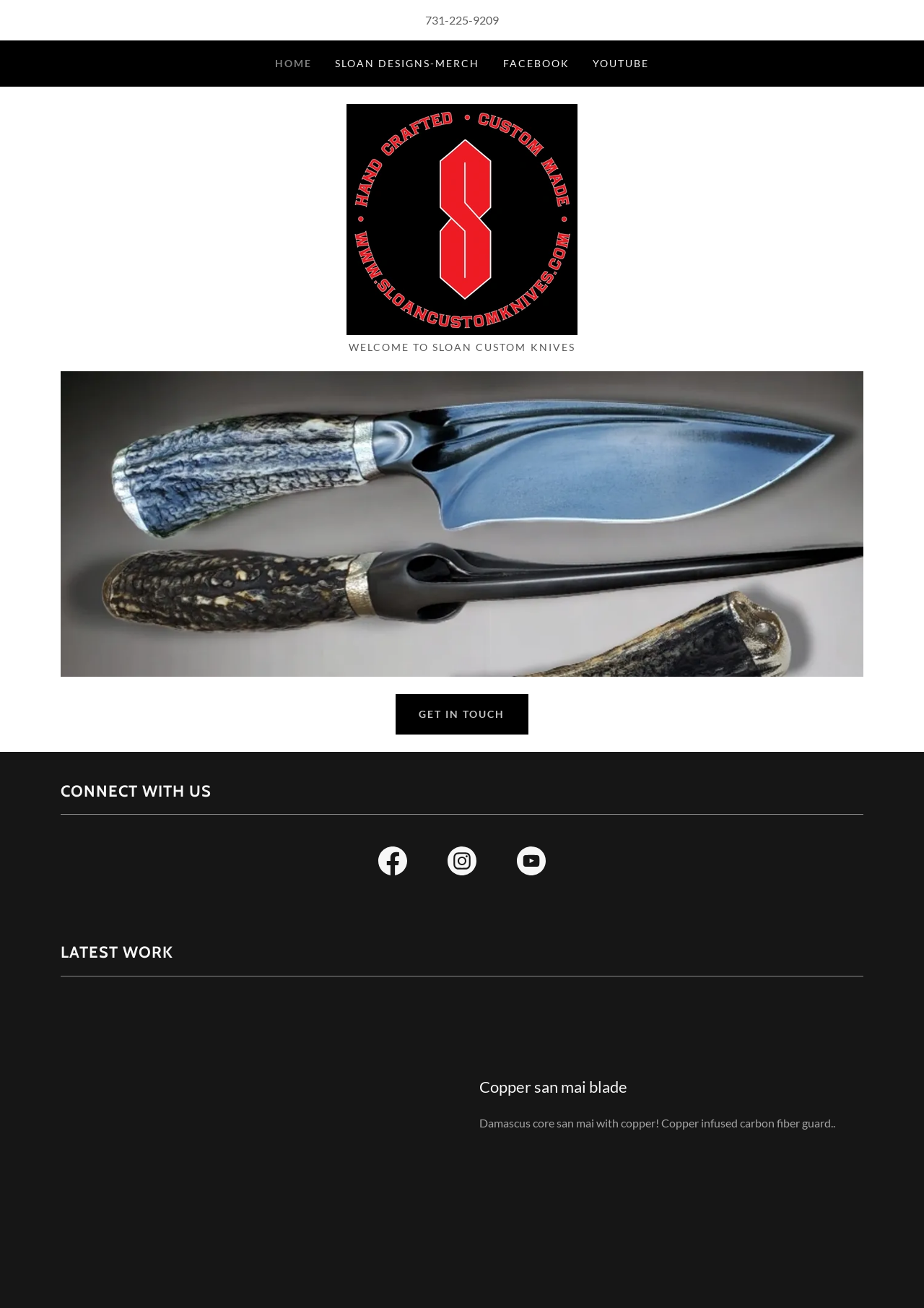Please give the bounding box coordinates of the area that should be clicked to fulfill the following instruction: "get in touch with the seller". The coordinates should be in the format of four float numbers from 0 to 1, i.e., [left, top, right, bottom].

[0.428, 0.53, 0.571, 0.561]